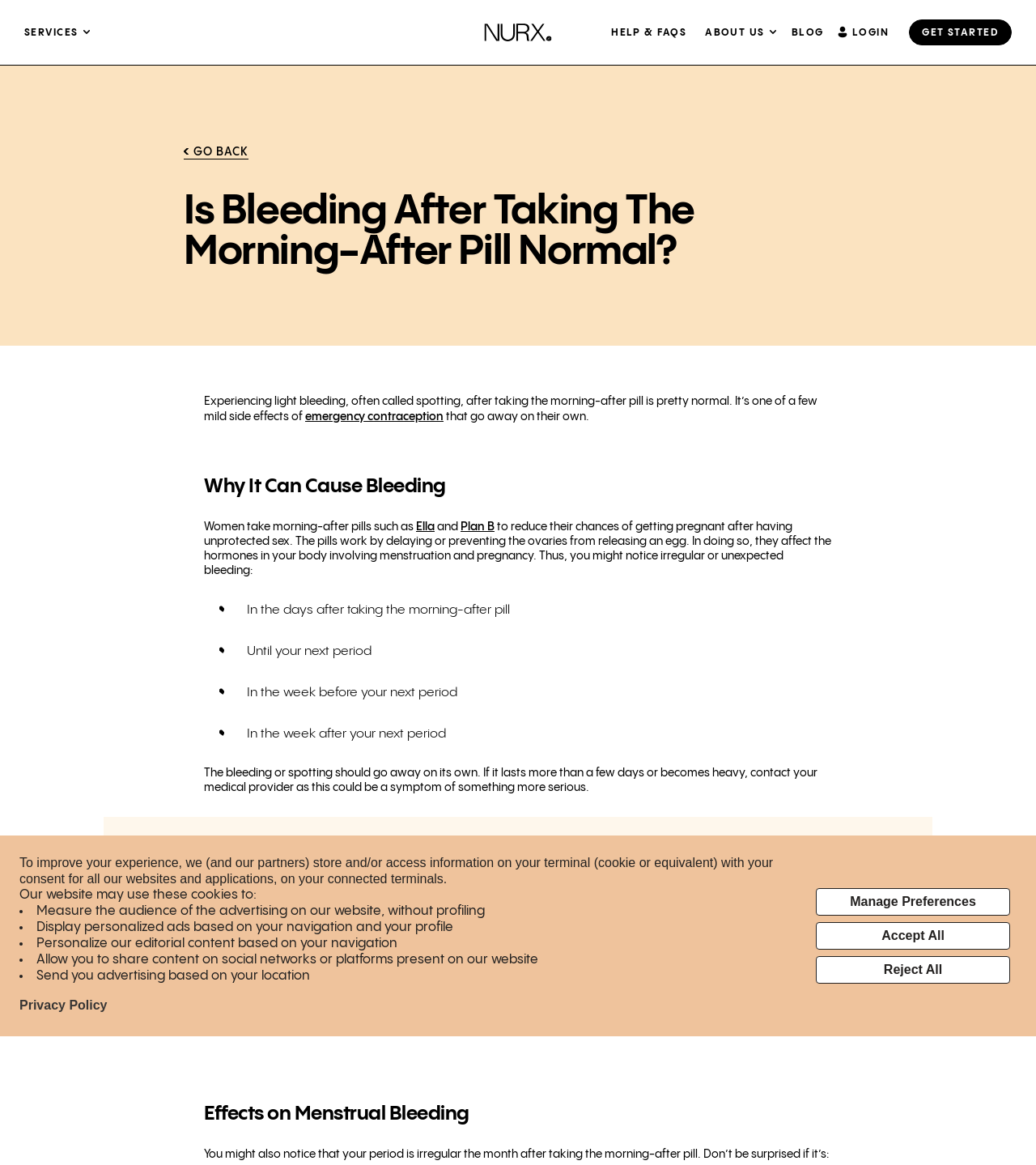What is the purpose of the morning-after pill?
Provide an in-depth and detailed answer to the question.

According to the webpage, the morning-after pill is taken to reduce the chances of getting pregnant after having unprotected sex. It works by delaying or preventing the ovaries from releasing an egg, which affects the hormones in the body involving menstruation and pregnancy.